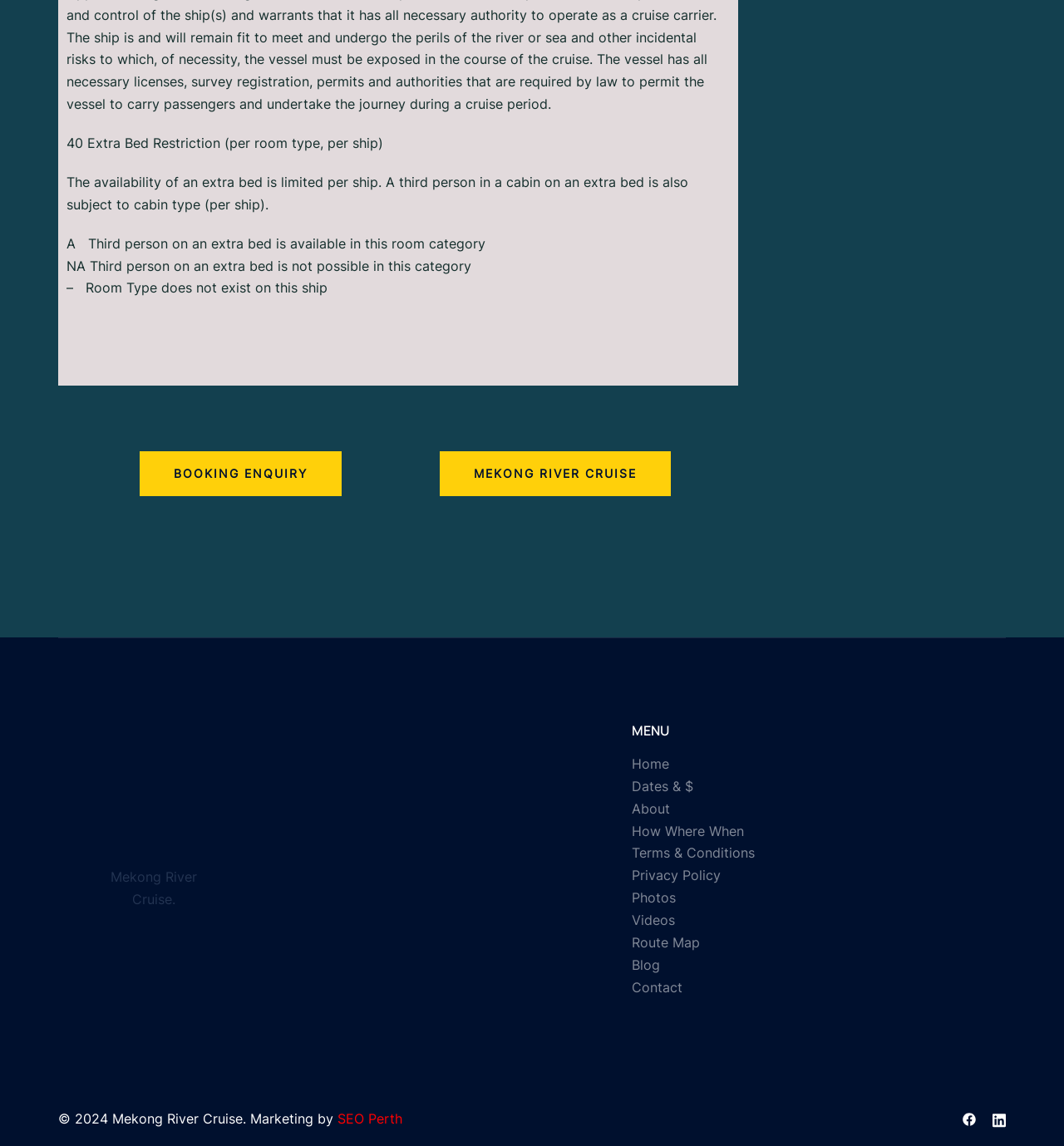Please locate the bounding box coordinates of the region I need to click to follow this instruction: "Visit Mekong River Cruise".

[0.413, 0.394, 0.631, 0.433]